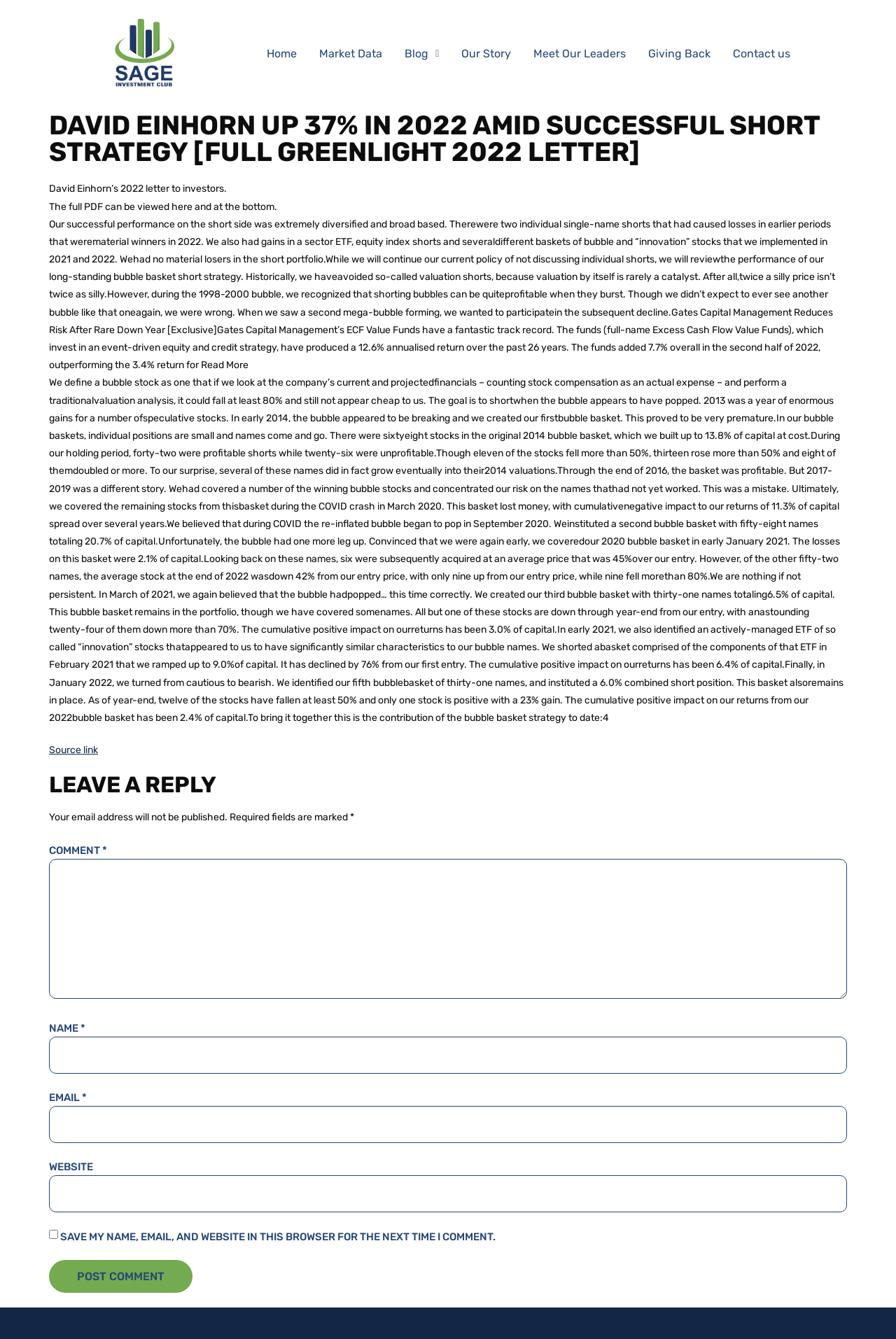Answer succinctly with a single word or phrase:
What is required to post a comment?

Name, Email, and Comment